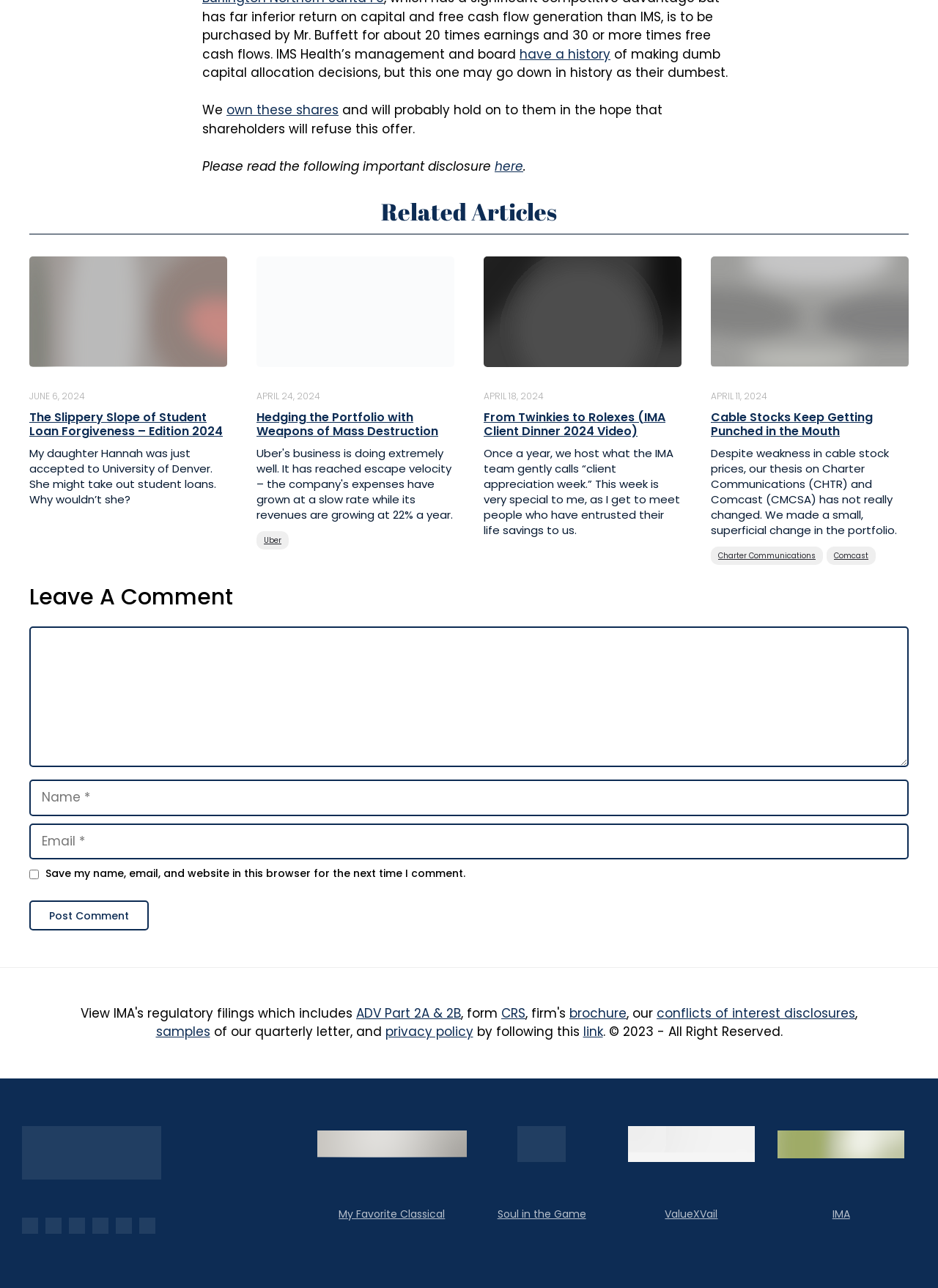What type of content is presented in the 'Related Articles' section?
Please craft a detailed and exhaustive response to the question.

The 'Related Articles' section contains a list of links to articles, each with a title, image, and date. This suggests that the type of content presented in this section is articles.